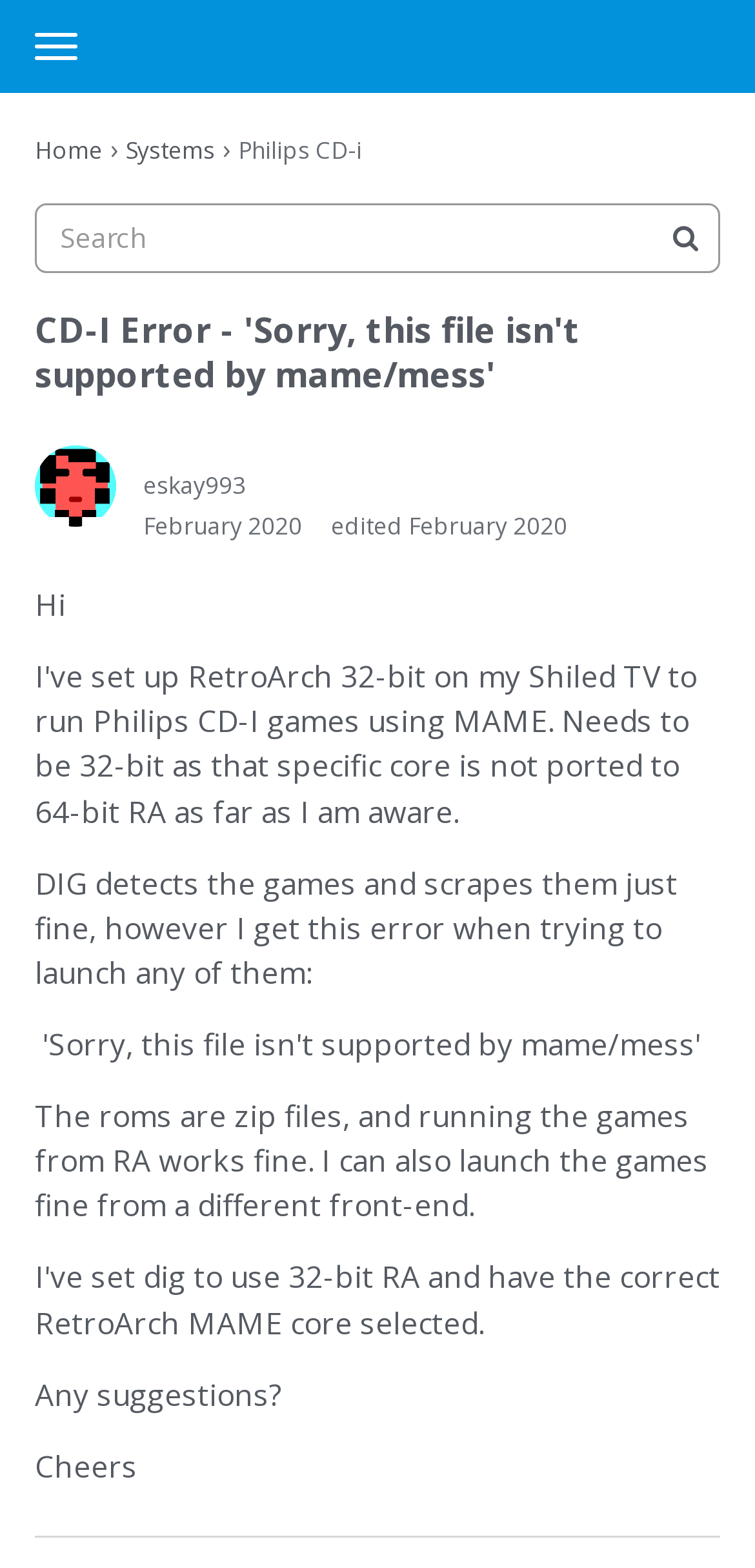What type of files are the roms?
Based on the image, provide a one-word or brief-phrase response.

Zip files